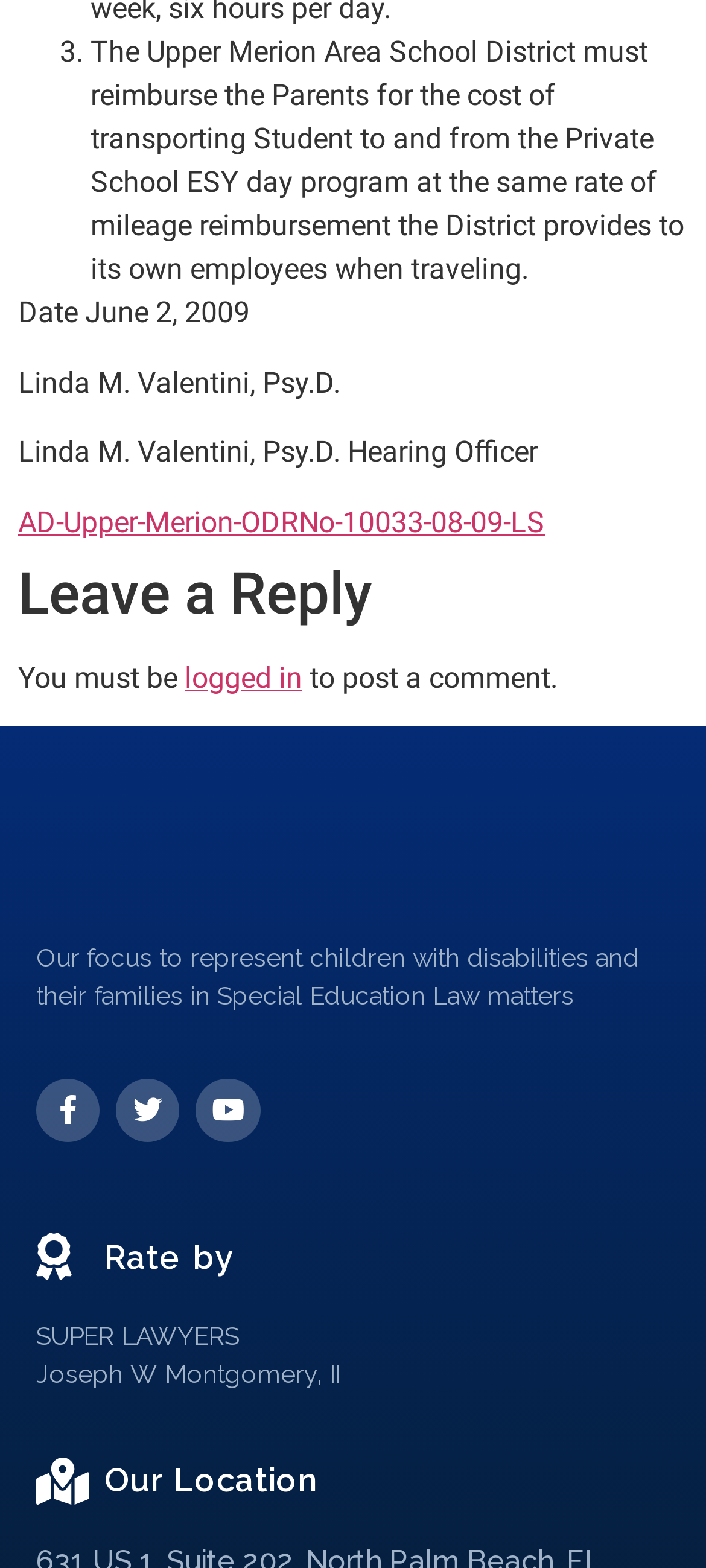What is the focus of the organization?
Use the information from the image to give a detailed answer to the question.

I found the focus of the organization by reading the StaticText element with the bounding box coordinates [0.051, 0.602, 0.905, 0.644], which states 'Our focus to represent children with disabilities and their families in Special Education Law matters'.